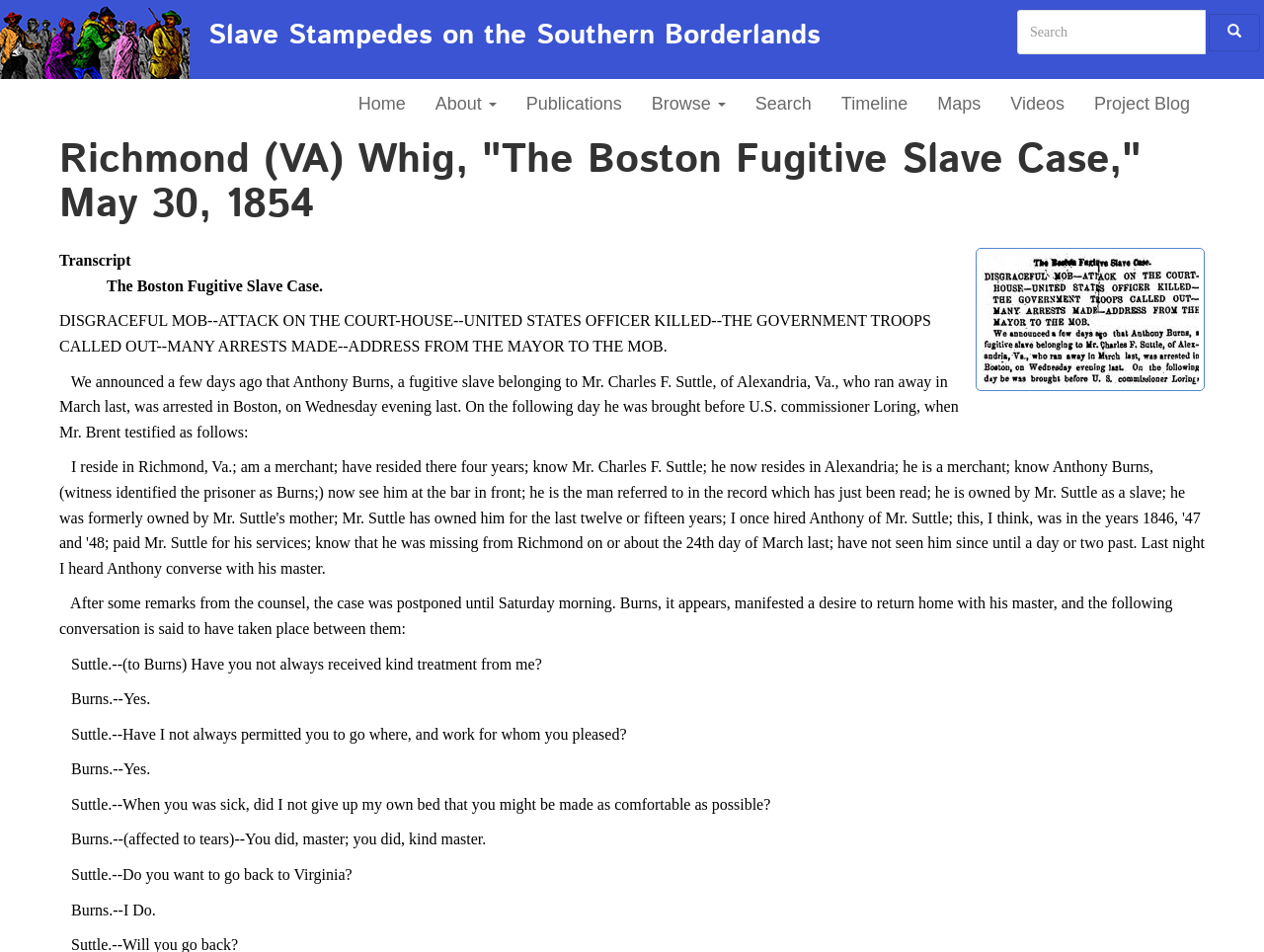What is the role of Mr. Brent in the article?
Utilize the information in the image to give a detailed answer to the question.

I found the answer by reading the text content of the static text elements and found the sentence 'On the following day he was brought before U.S. commissioner Loring, when Mr. Brent testified as follows:' which indicates that Mr. Brent testified in the case.